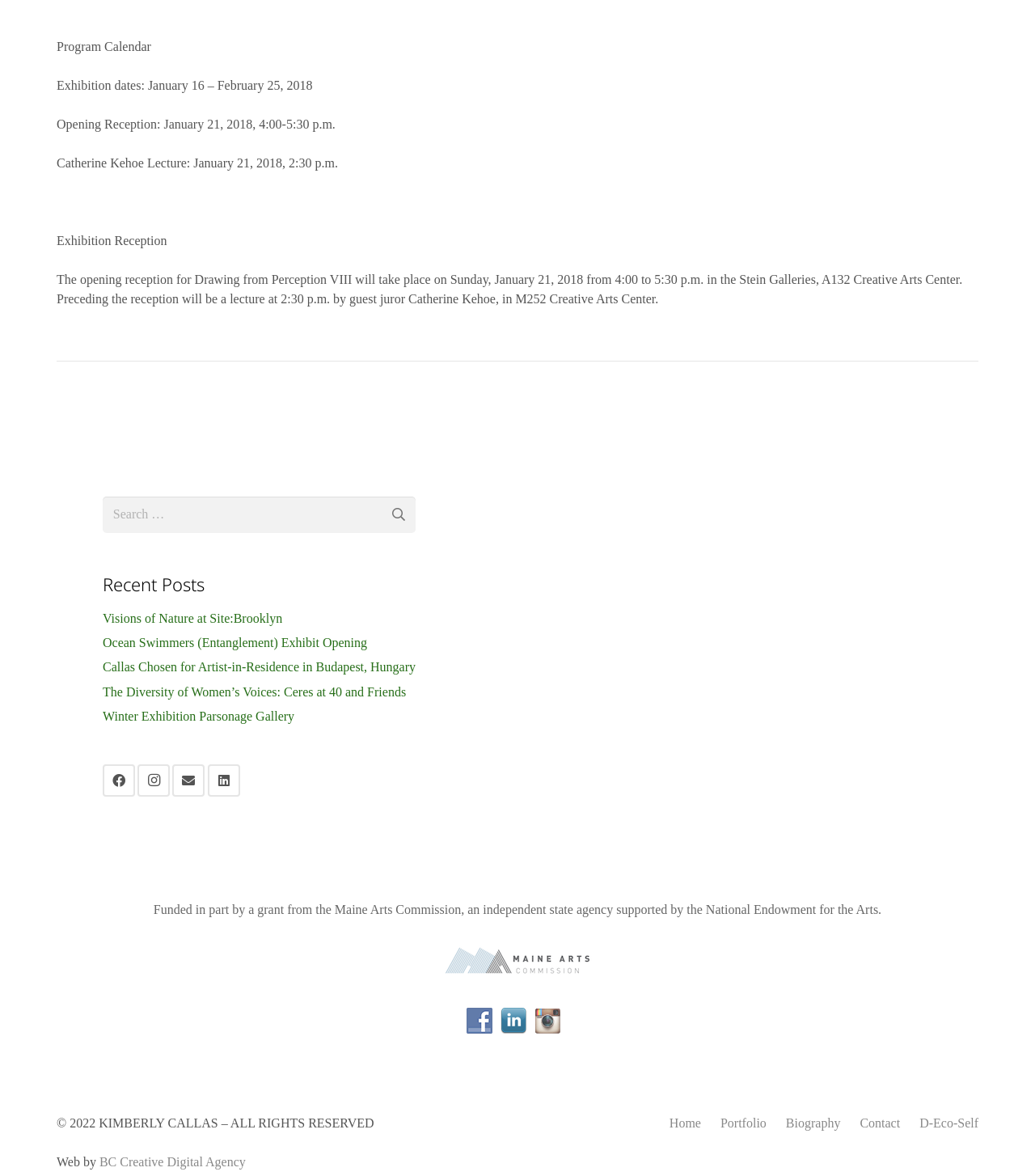Determine the bounding box coordinates for the HTML element mentioned in the following description: "Winter Exhibition Parsonage Gallery". The coordinates should be a list of four floats ranging from 0 to 1, represented as [left, top, right, bottom].

[0.099, 0.603, 0.284, 0.615]